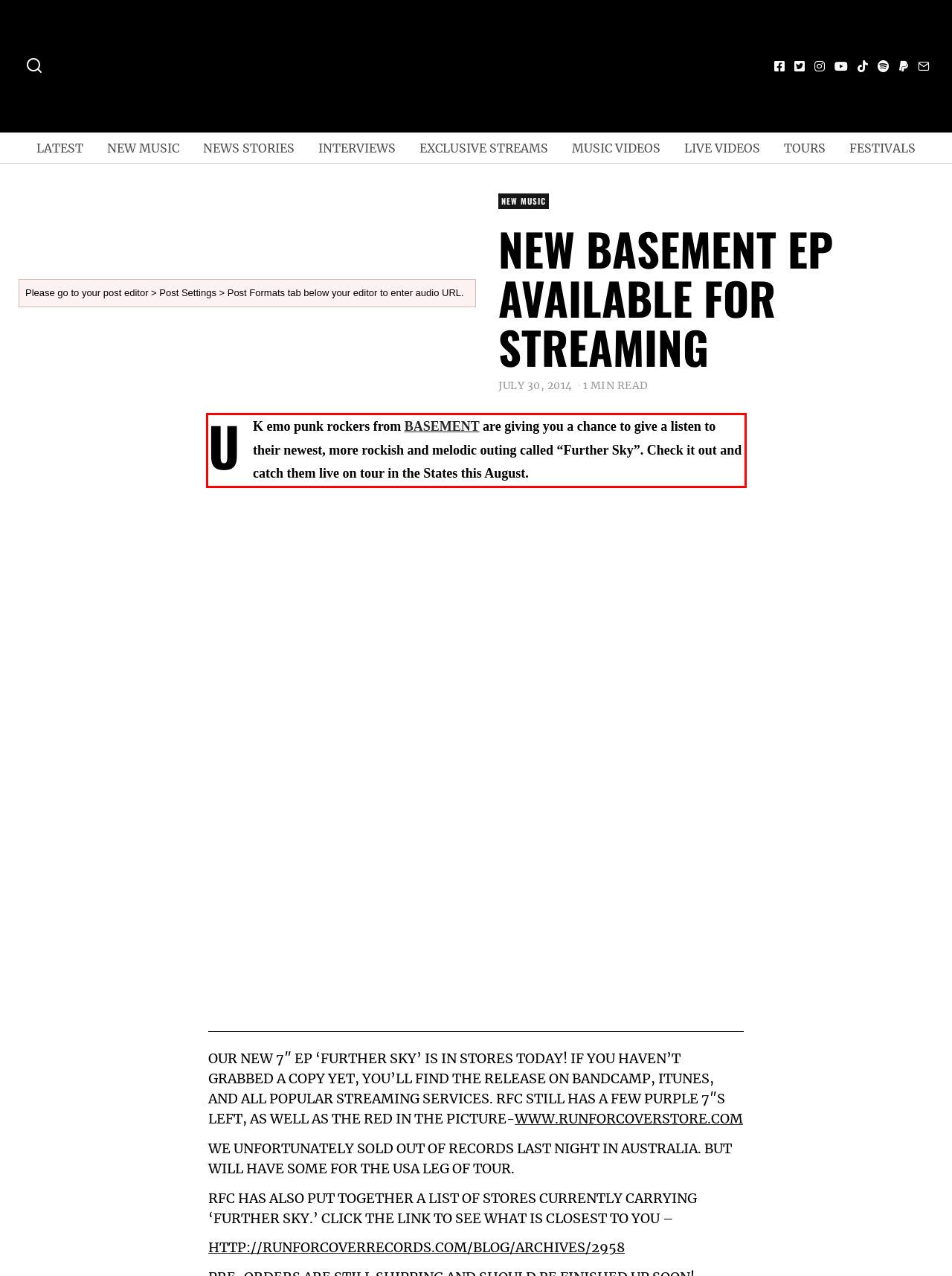Please extract the text content within the red bounding box on the webpage screenshot using OCR.

UK emo punk rockers from BASEMENT are giving you a chance to give a listen to their newest, more rockish and melodic outing called “Further Sky”. Check it out and catch them live on tour in the States this August.